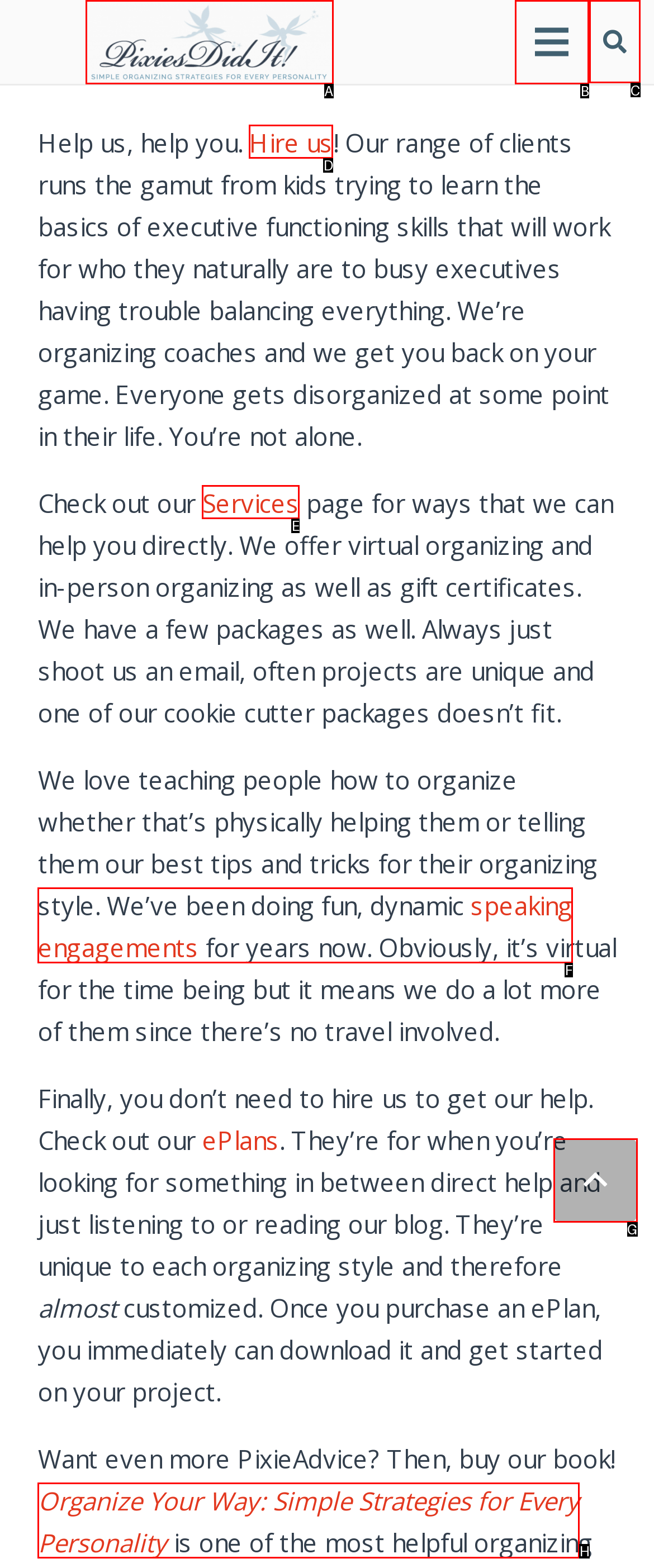Identify the letter of the UI element I need to click to carry out the following instruction: Search for something

C